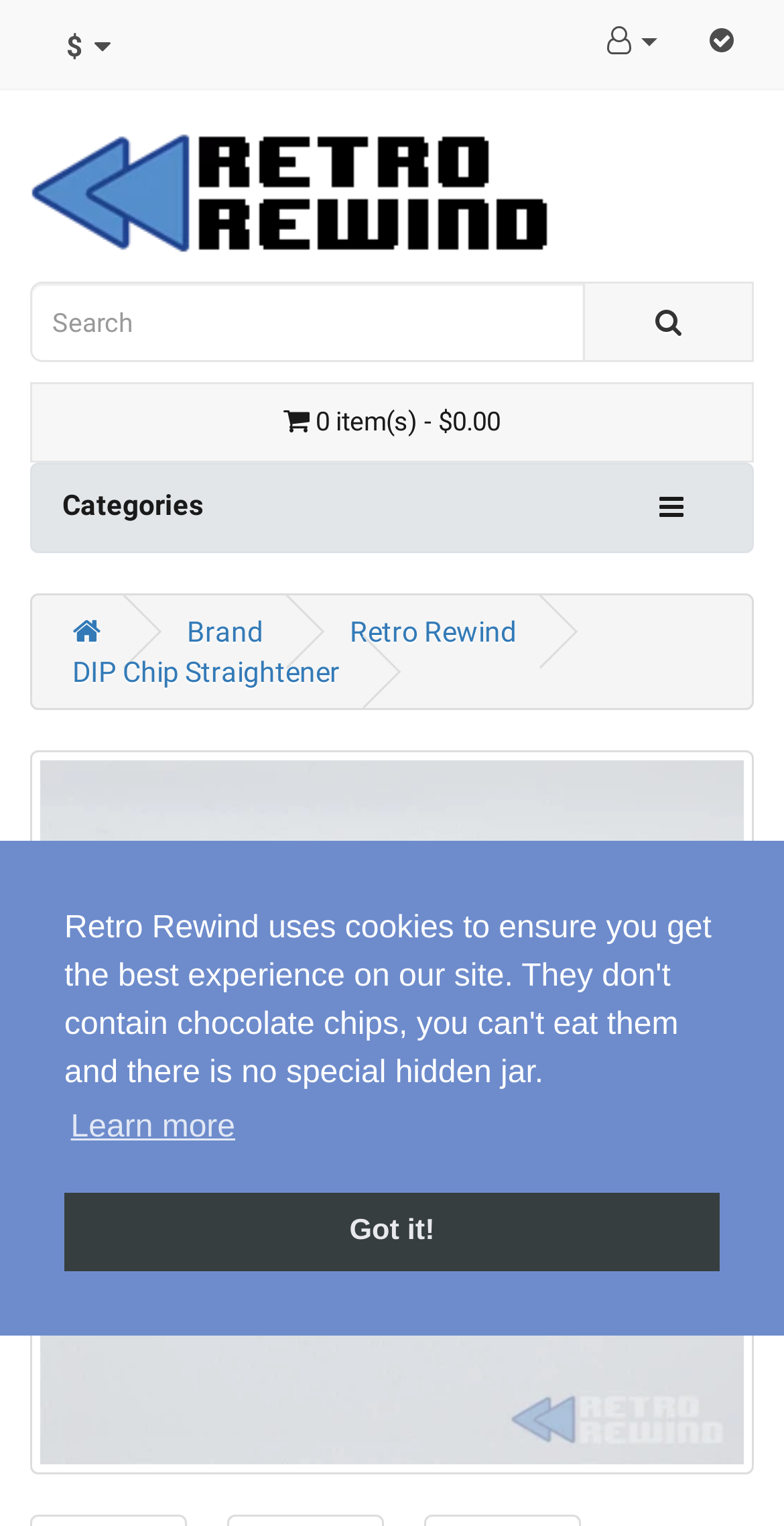Identify the bounding box coordinates of the area that should be clicked in order to complete the given instruction: "go to my account". The bounding box coordinates should be four float numbers between 0 and 1, i.e., [left, top, right, bottom].

[0.774, 0.016, 0.838, 0.037]